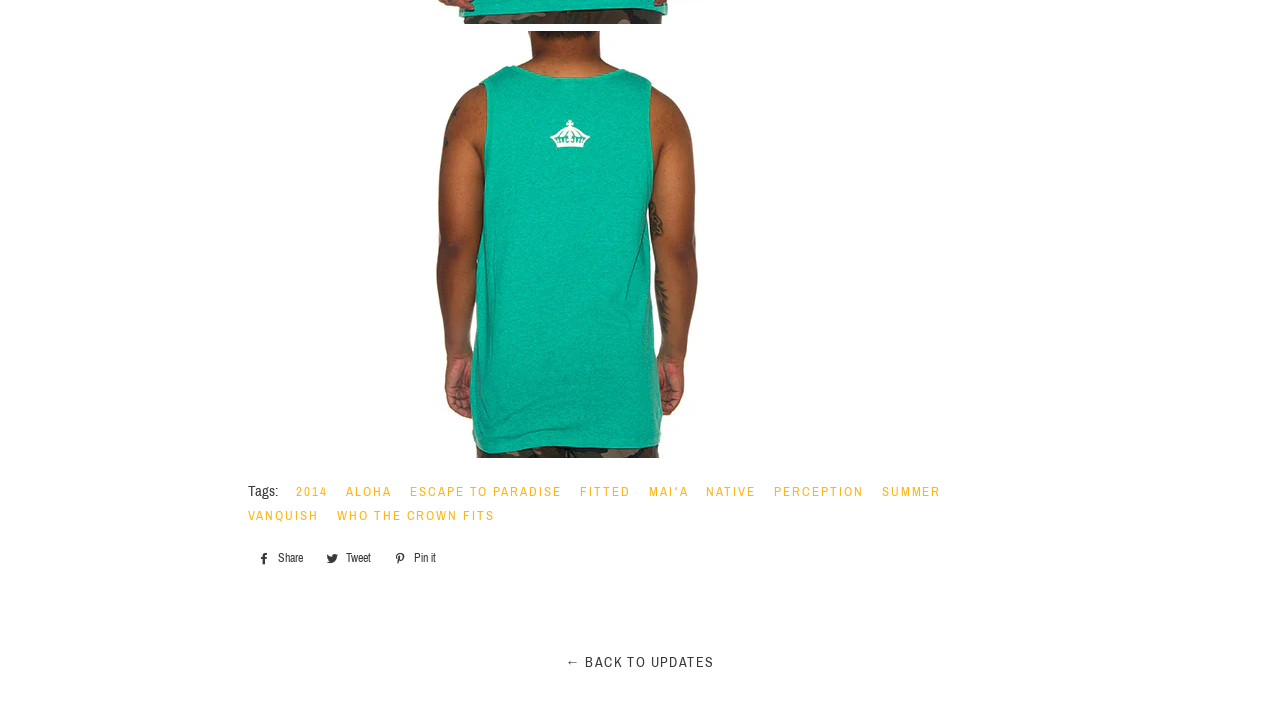Determine the bounding box coordinates for the clickable element to execute this instruction: "share on Facebook". Provide the coordinates as four float numbers between 0 and 1, i.e., [left, top, right, bottom].

[0.194, 0.775, 0.245, 0.806]